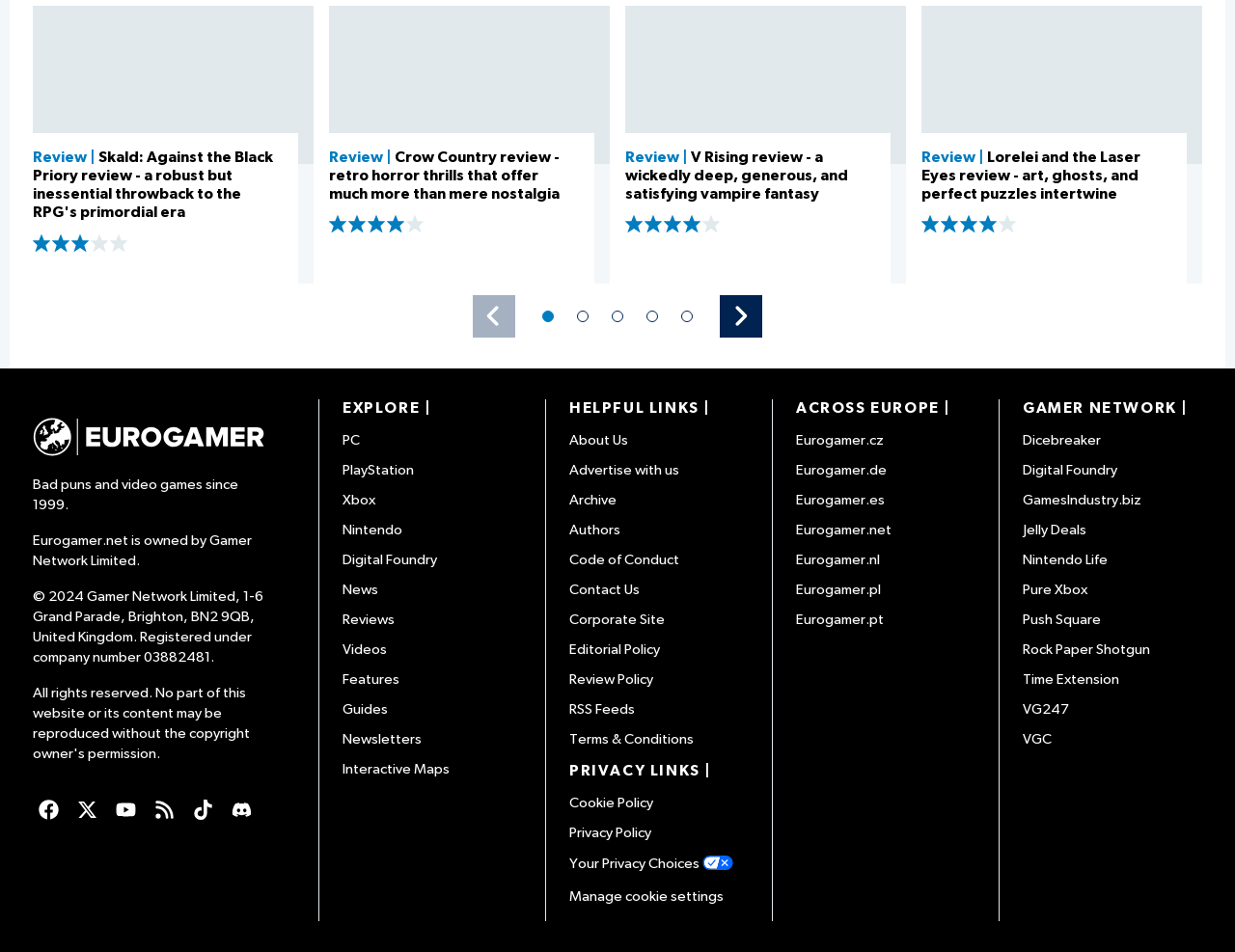What is the category of the 'Lorelei and the Laser Eyes' review?
Please provide a detailed and comprehensive answer to the question.

I found the review of Lorelei and the Laser Eyes on the webpage, and it is categorized as a review, which is indicated by the 'Review' label next to the rating.